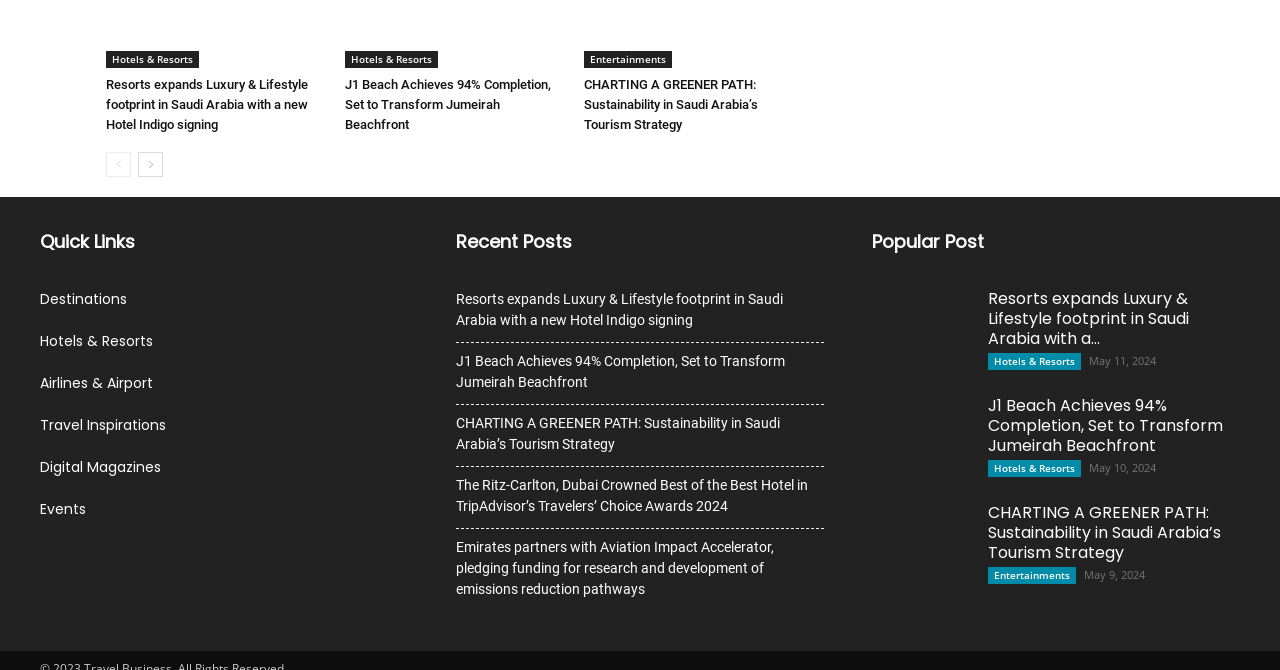Locate the bounding box coordinates of the area that needs to be clicked to fulfill the following instruction: "Read the article 'Resorts expands Luxury & Lifestyle footprint in Saudi Arabia with a new Hotel Indigo signing'". The coordinates should be in the format of four float numbers between 0 and 1, namely [left, top, right, bottom].

[0.083, 0.112, 0.253, 0.202]